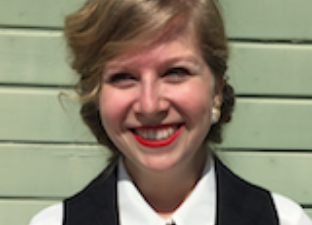What is the name of the project Rachel uses in her research?
Based on the content of the image, thoroughly explain and answer the question.

According to the caption, Rachel's work makes use of Emmy's Workshop, a project aimed at enhancing educational practices through technology, which suggests that Emmy's Workshop is a key tool or platform in her research.